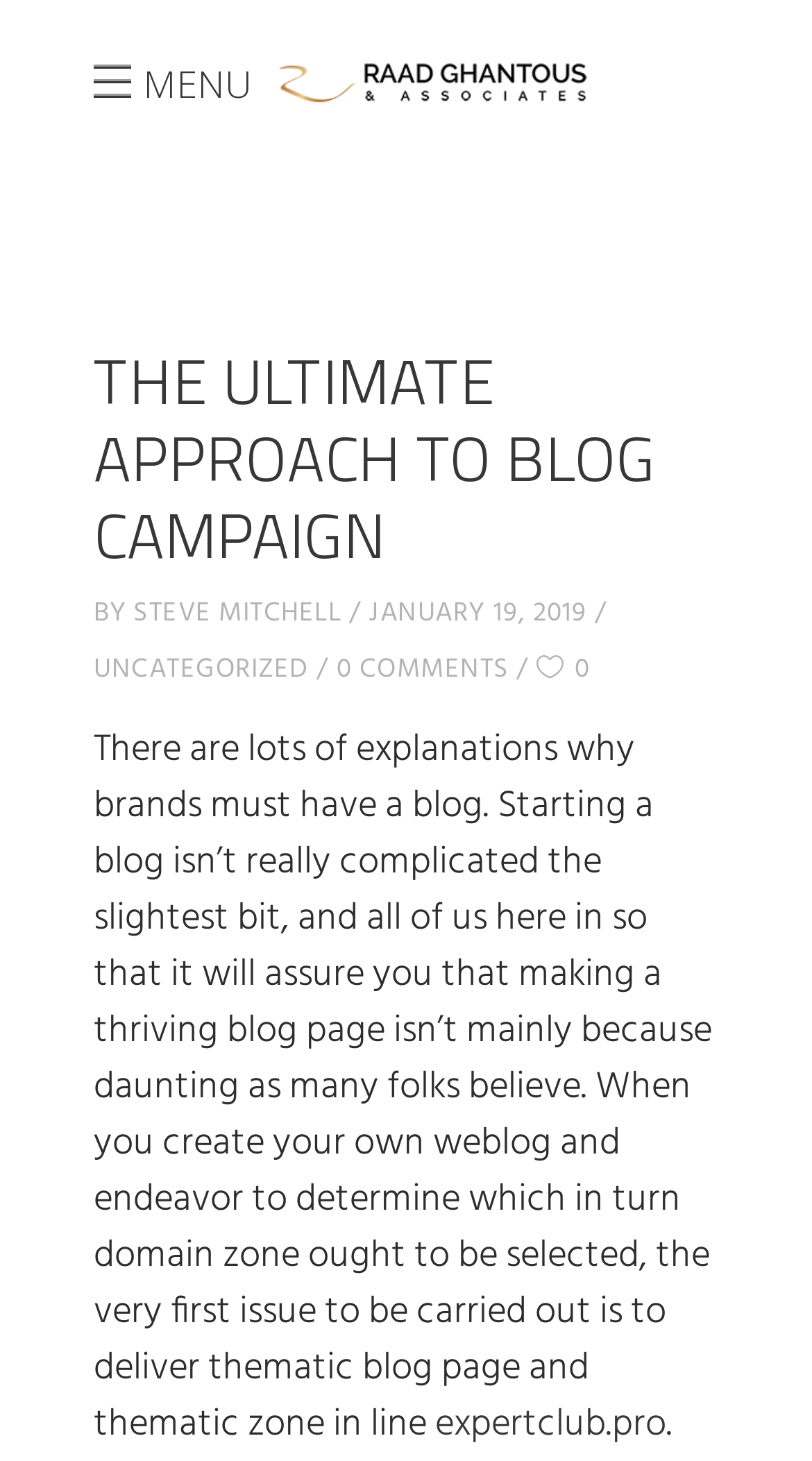Respond to the following query with just one word or a short phrase: 
What is the date of the blog post?

JANUARY 19, 2019